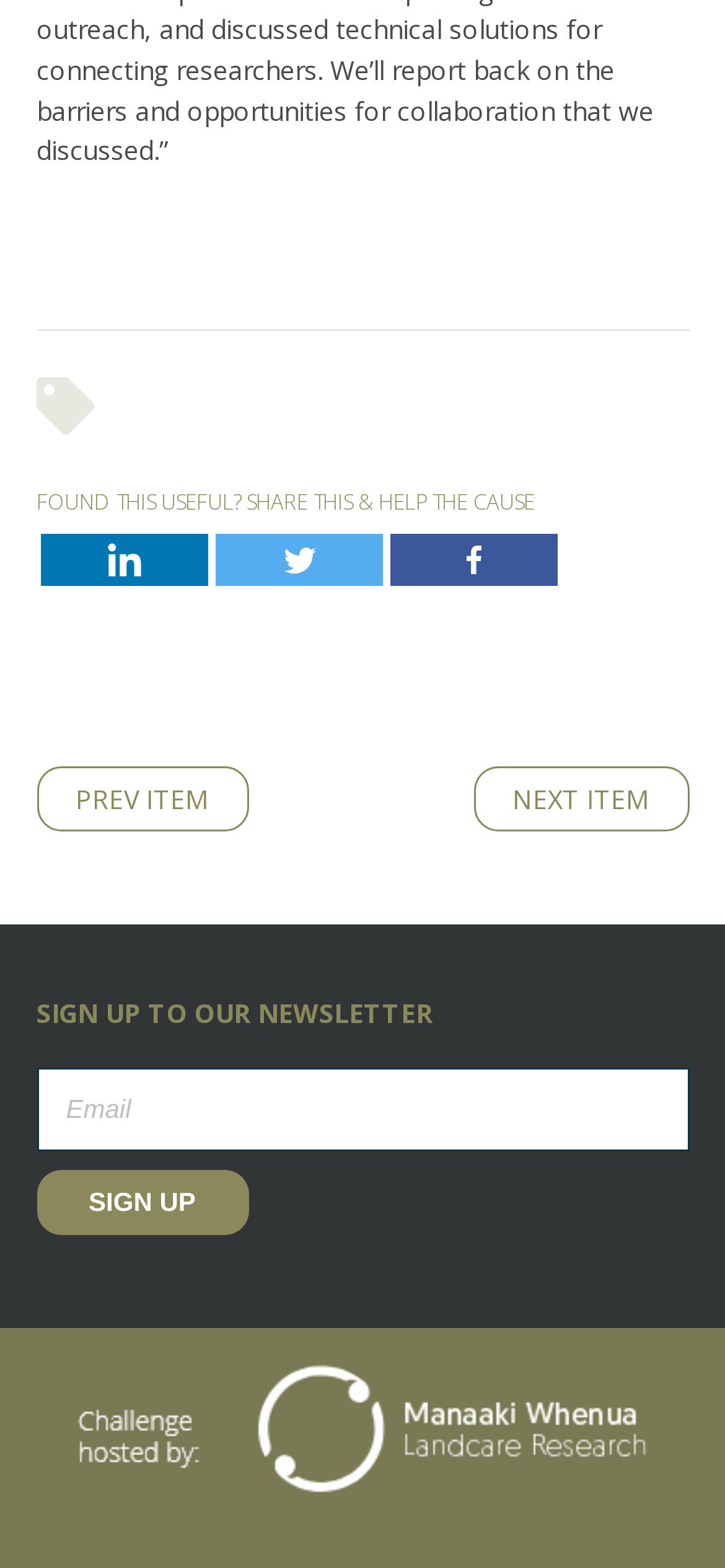What is the purpose of the textbox? Refer to the image and provide a one-word or short phrase answer.

Enter email